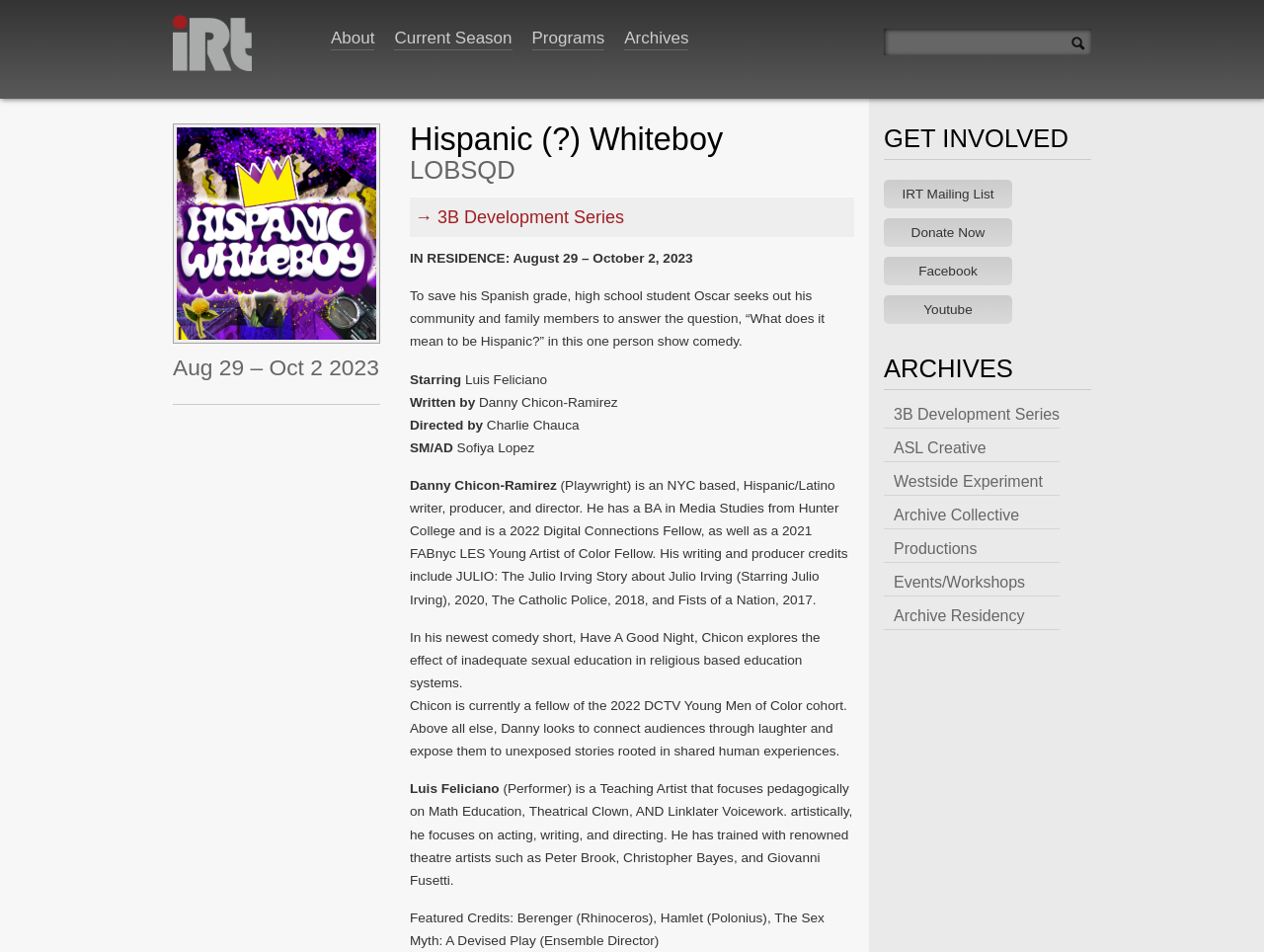Observe the image and answer the following question in detail: What is the name of the theater?

I can see the link 'IRT Theater' at the top of the webpage, which suggests that it is the name of the theater.